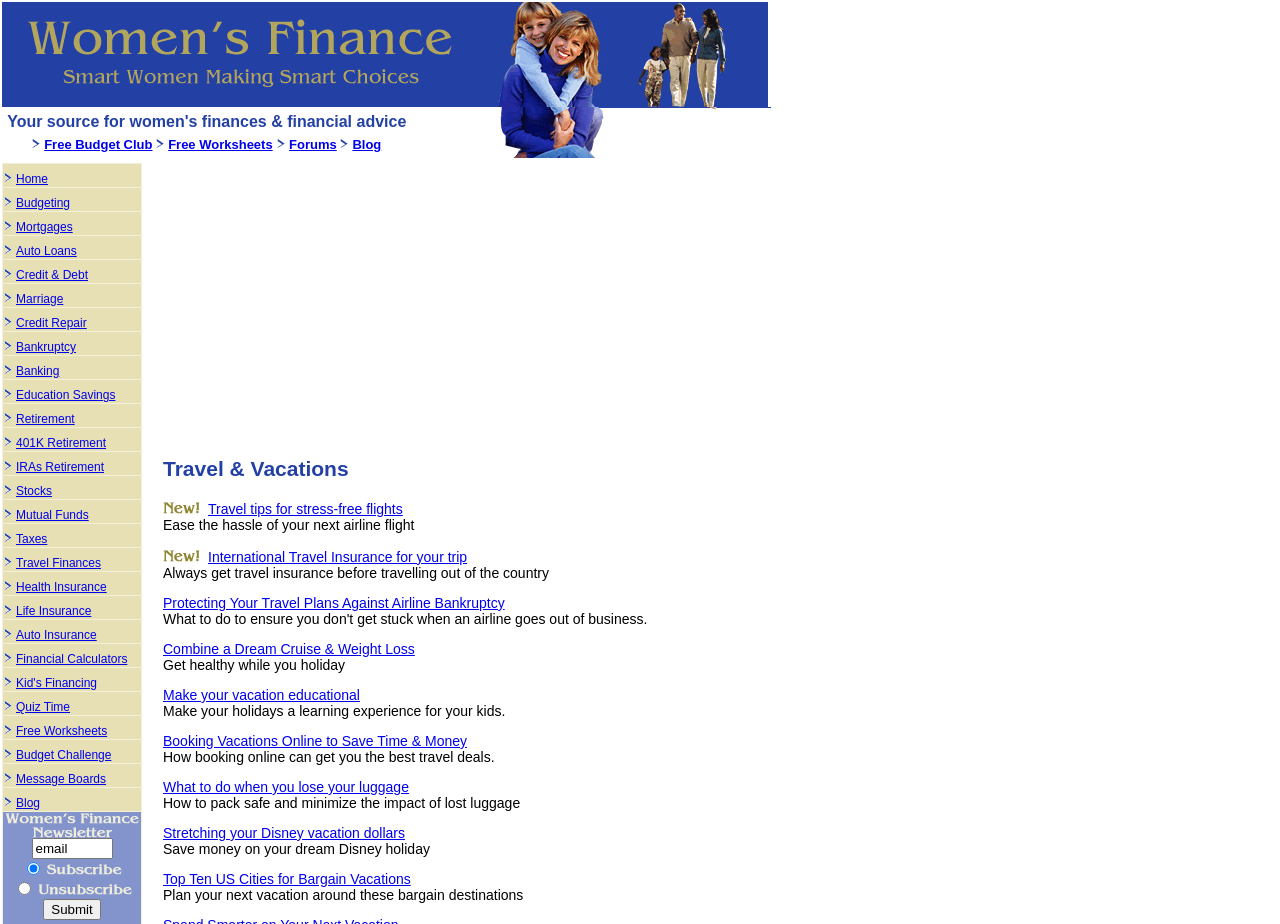Please provide a one-word or phrase answer to the question: 
What is the purpose of the 'Free Budget Club'?

Financial planning